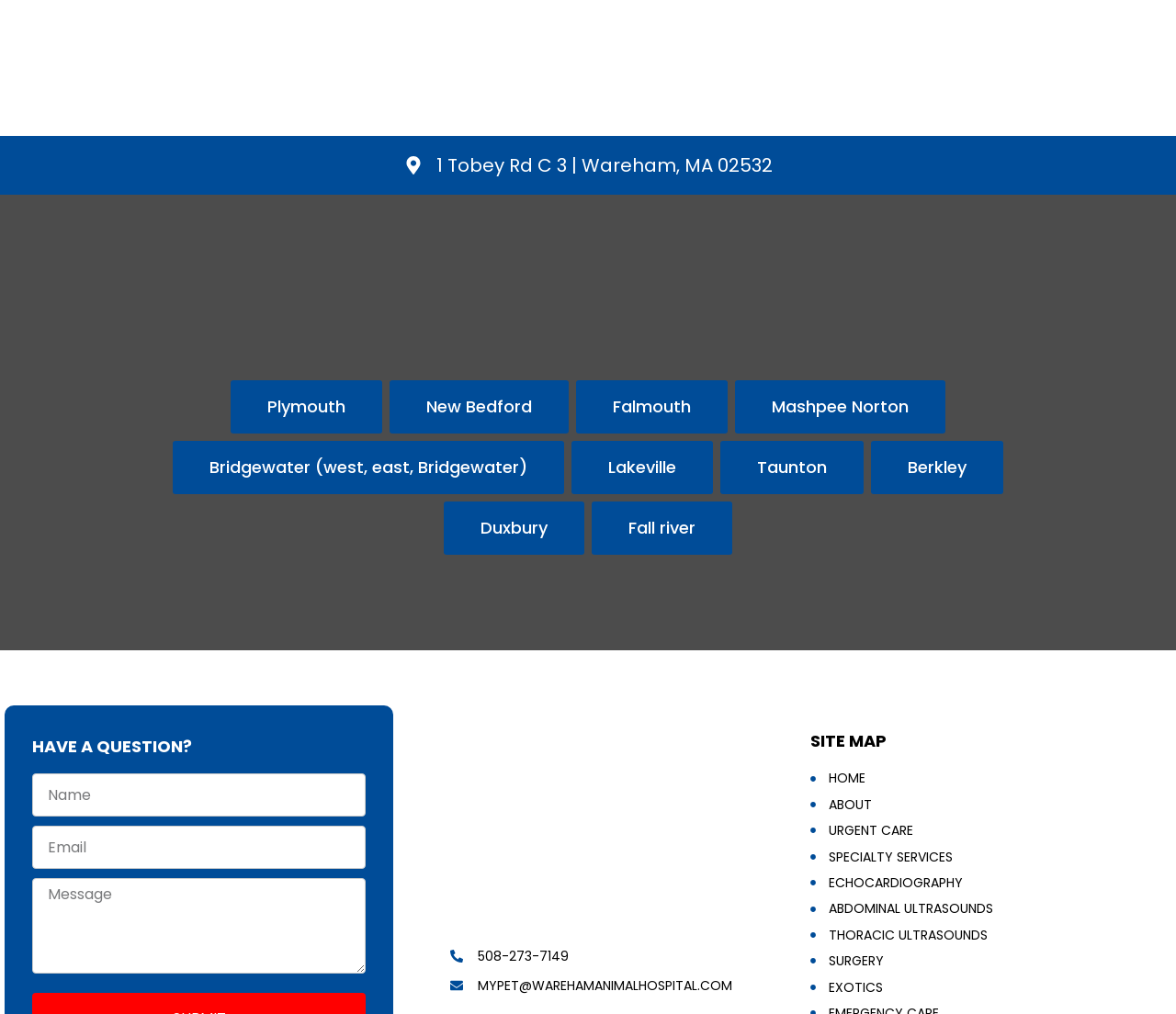Please find the bounding box coordinates for the clickable element needed to perform this instruction: "Go to HOME page".

[0.689, 0.758, 0.973, 0.778]